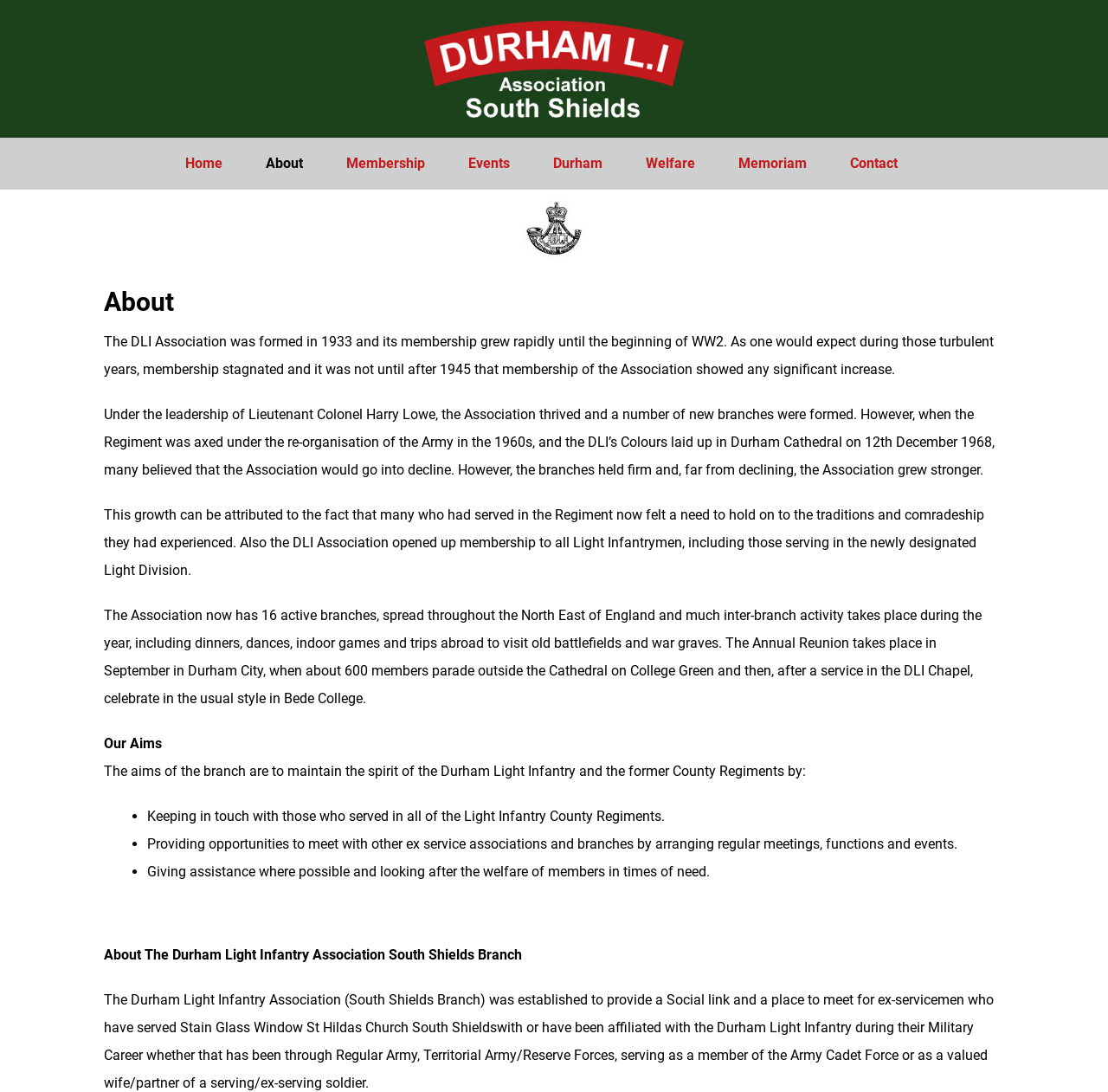Determine the bounding box coordinates for the element that should be clicked to follow this instruction: "Read about the Durham Light Infantry Association". The coordinates should be given as four float numbers between 0 and 1, in the format [left, top, right, bottom].

[0.094, 0.867, 0.471, 0.882]